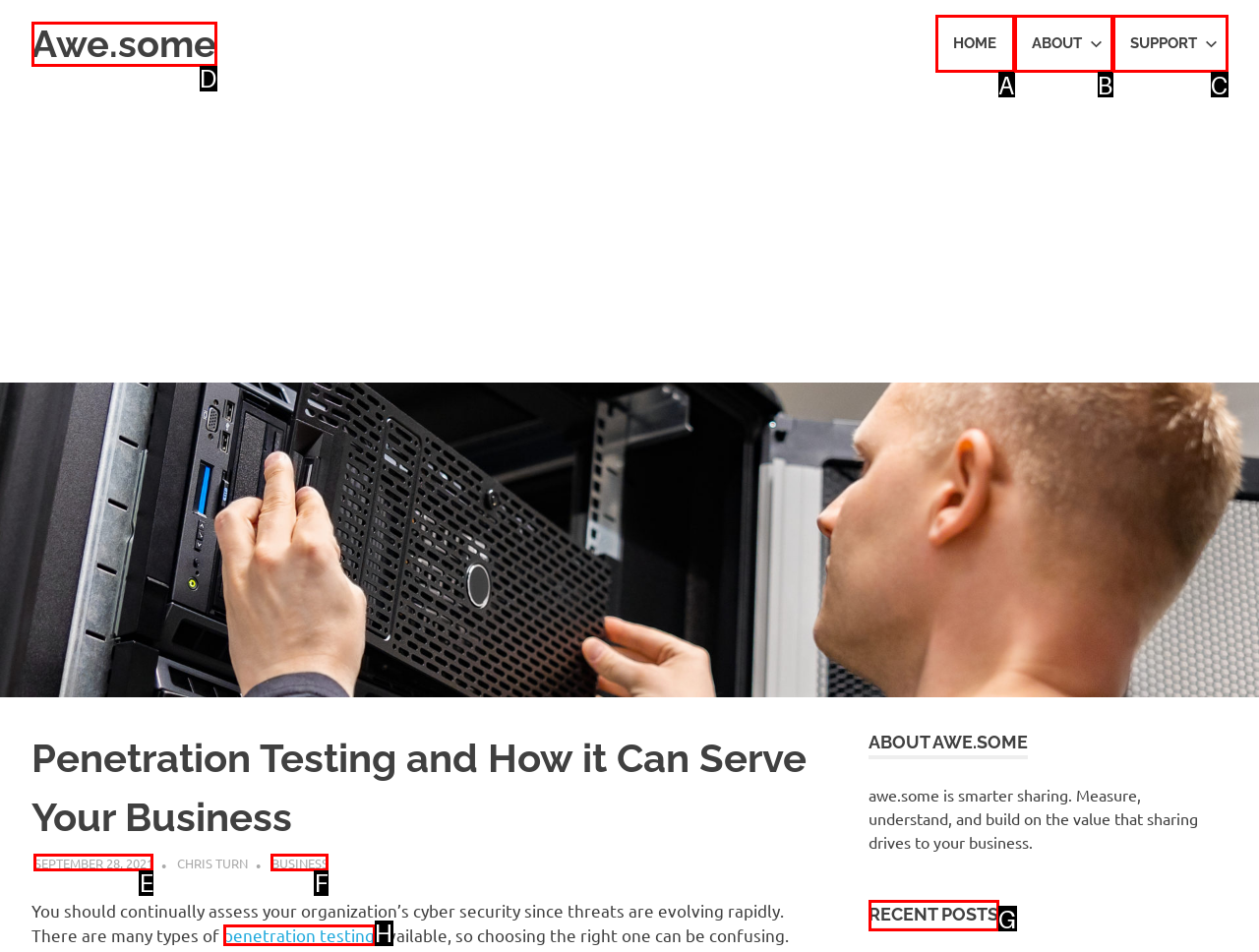Select the proper UI element to click in order to perform the following task: check recent posts. Indicate your choice with the letter of the appropriate option.

G